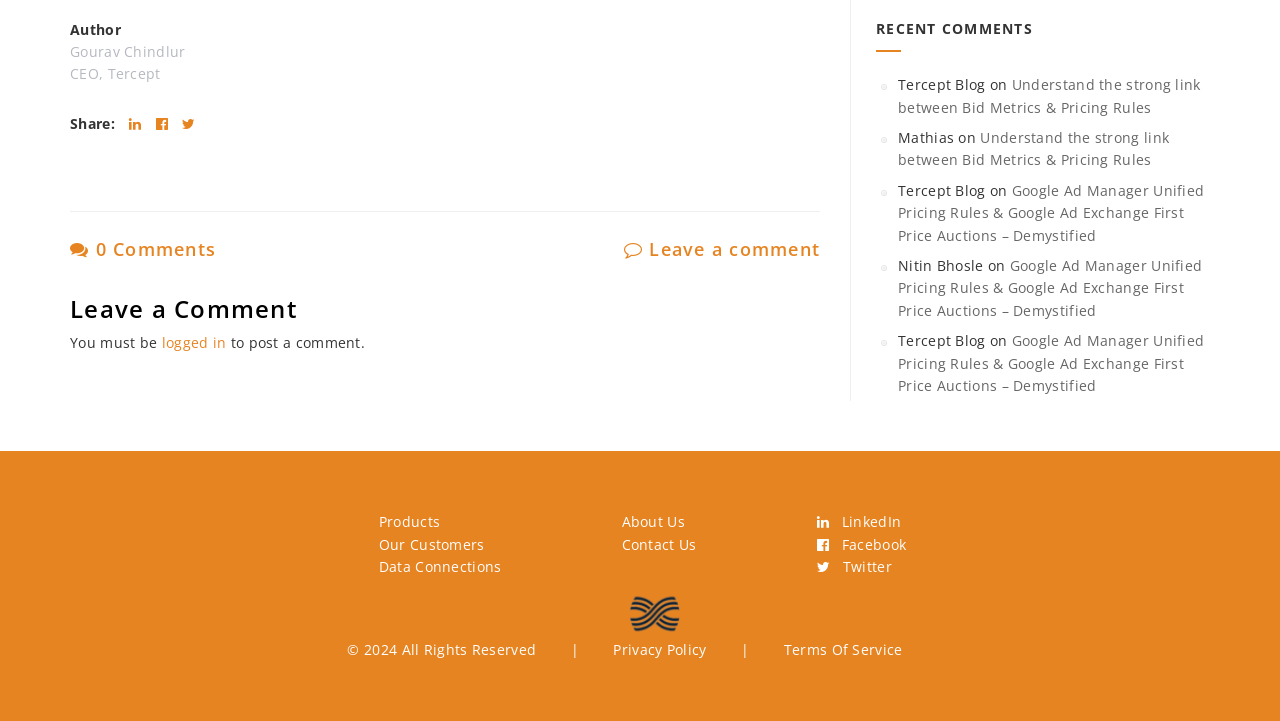Bounding box coordinates are to be given in the format (top-left x, top-left y, bottom-right x, bottom-right y). All values must be floating point numbers between 0 and 1. Provide the bounding box coordinate for the UI element described as: Facebook

[0.638, 0.742, 0.708, 0.768]